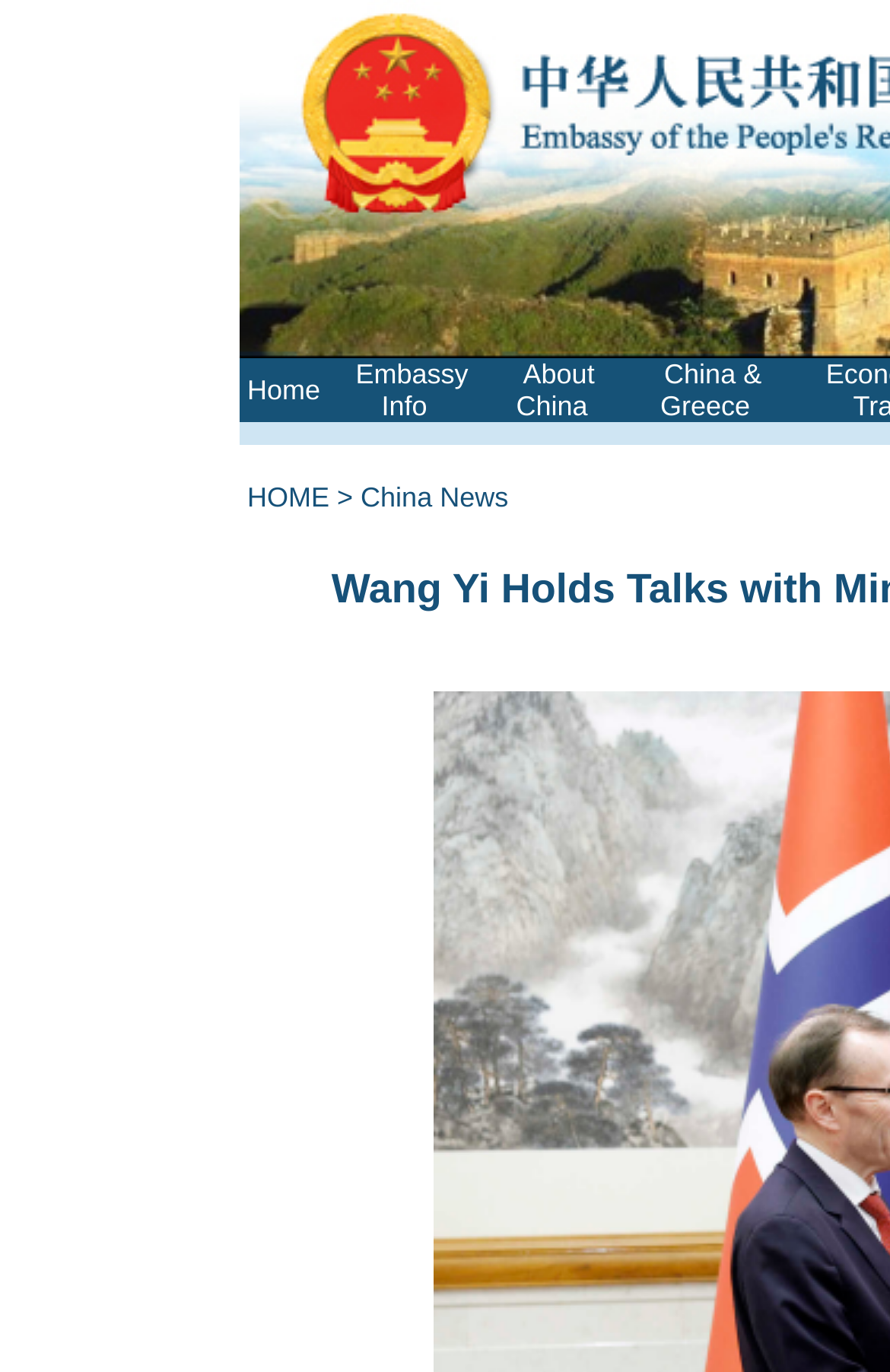Are there any images on the webpage?
Using the image as a reference, answer the question with a short word or phrase.

No